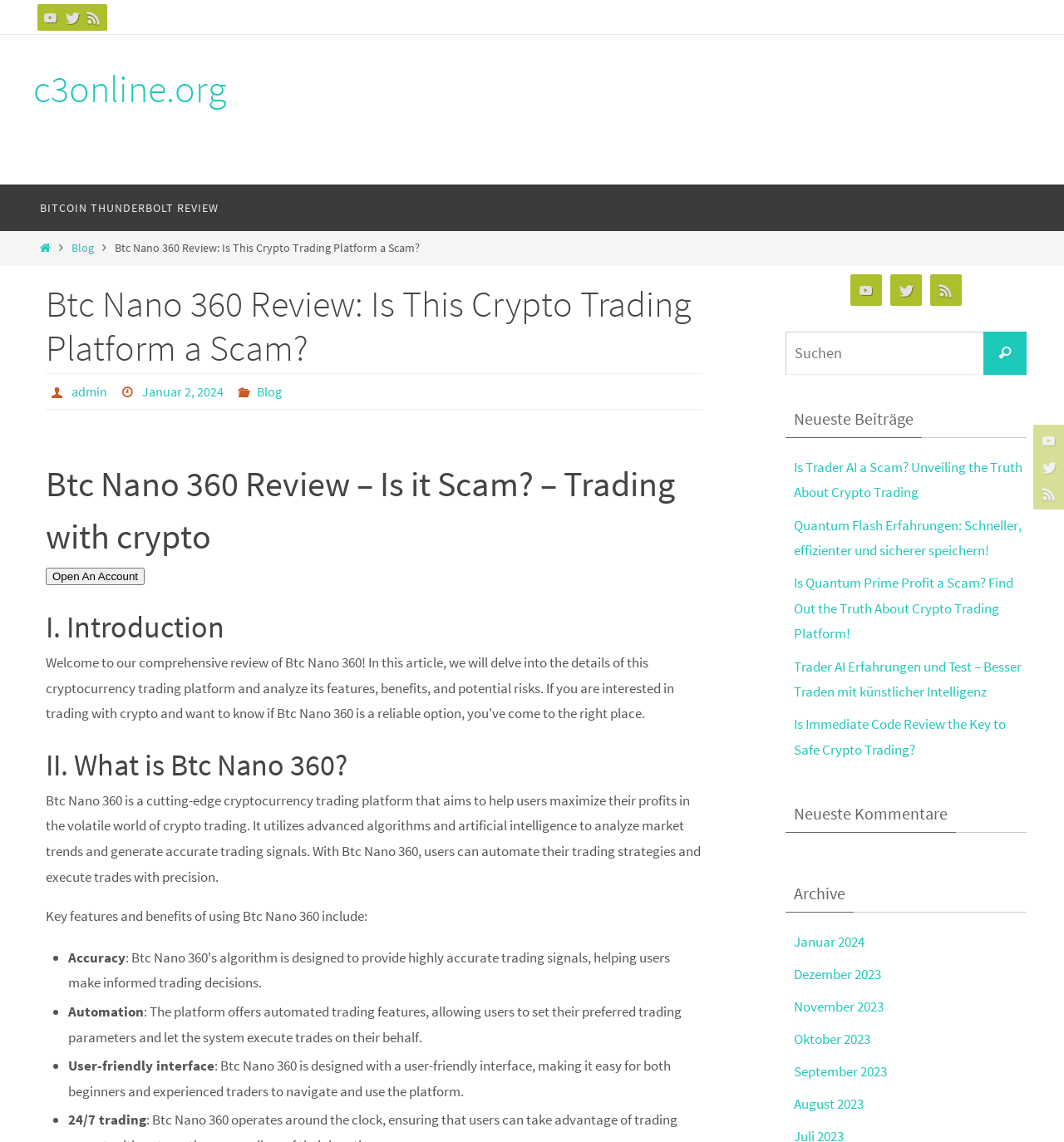Generate a comprehensive description of the webpage.

This webpage is a review of the Btc Nano 360 crypto trading platform, with the title "Btc Nano 360 Review: Is This Crypto Trading Platform a Scam?" at the top. Below the title, there are three social media links, YouTube, Twitter, and RSS, each with an accompanying image. 

On the top right, there are three more social media links, YouTube, Twitter, and RSS, with images. Below these links, there is a website logo and a navigation menu with links to the home page, blog, and other sections.

The main content of the webpage is divided into sections. The first section is an introduction to the Btc Nano 360 review, followed by a section describing what Btc Nano 360 is, a cutting-edge cryptocurrency trading platform that uses advanced algorithms and artificial intelligence to analyze market trends and generate accurate trading signals.

The next section lists the key features and benefits of using Btc Nano 360, including accuracy, automation, user-friendly interface, and 24/7 trading. Each feature is accompanied by a brief description.

Below the features section, there is a call-to-action button "Open An Account". The webpage also has a sidebar on the right with a search bar, a section for recent posts, and a section for recent comments. The recent posts section lists several article titles related to crypto trading, and the recent comments section is empty.

At the bottom of the webpage, there is an archive section with links to previous months, from January 2024 to August 2023.